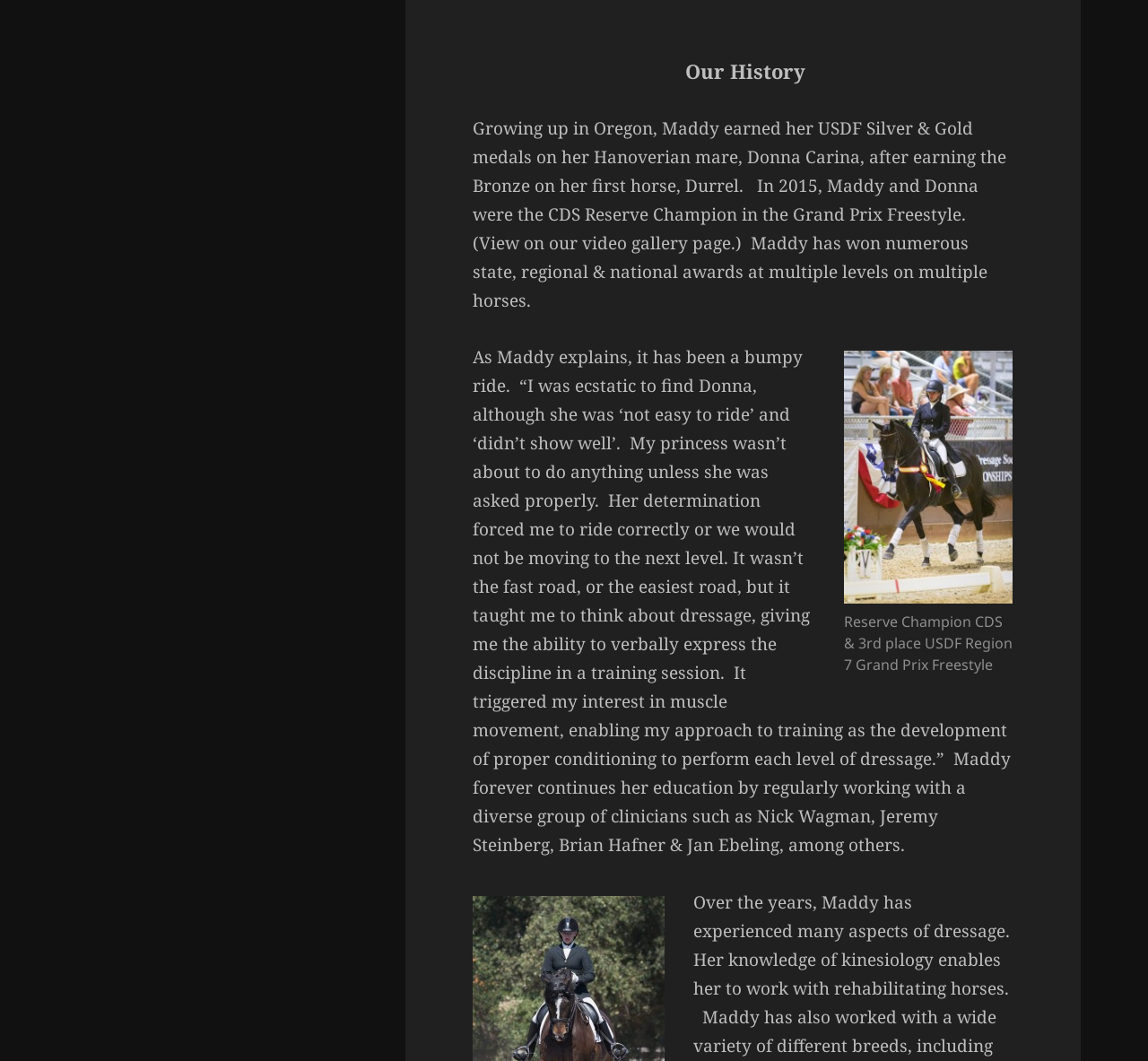Who are the clinicians Maddy works with?
Utilize the information in the image to give a detailed answer to the question.

From the StaticText element, we can see that Maddy regularly works with a diverse group of clinicians such as Nick Wagman, Jeremy Steinberg, Brian Hafner, and Jan Ebeling, among others.